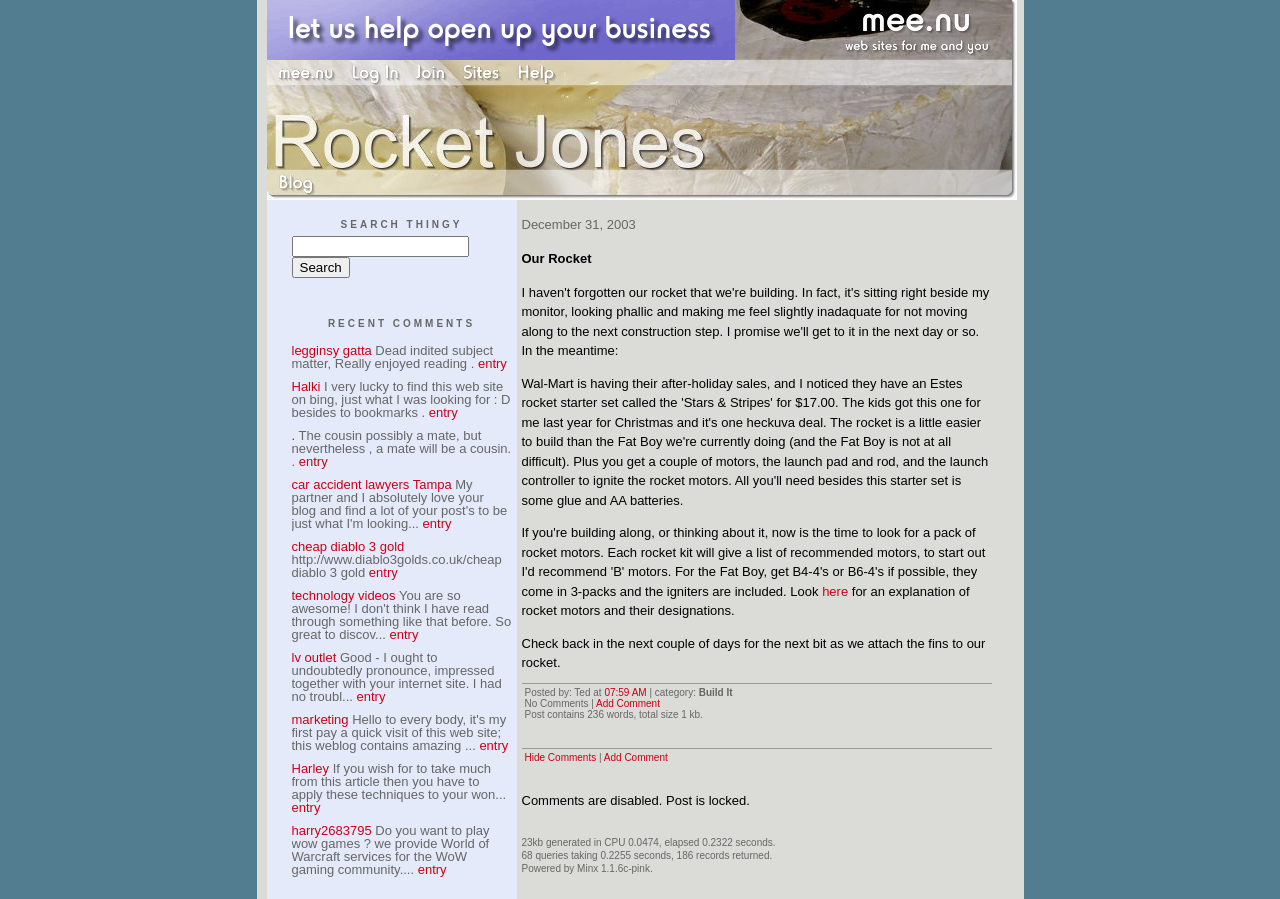Summarize the contents and layout of the webpage in detail.

The webpage is titled "Rocket Jones" and has a prominent header section with several links and images. There are five links with accompanying images, including "mee.nu" (appearing three times), "Log In", "Join", "Sites", and "Help". These links are positioned horizontally across the top of the page, with the "mee.nu" links on the left and right sides, and the other links in the middle.

Below the header section, there is a blog post with a heading "December 31, 2003" and a static text "Our Rocket". The post contains a link "here" and a paragraph of text describing rocket motors and their designations. The post also includes a section with the author's name "Ted" and a timestamp "07:59 AM", as well as a category label "Build It".

The page also features a search box with a heading "SEARCH THINGY" and a button labeled "Search". Below the search box, there is a section titled "RECENT COMMENTS" with several links and static texts, including comments from users with names like "legginsy gatta", "Halki", and "Harley". Each comment includes a link to the original entry and a snippet of text from the comment.

At the bottom of the page, there are several static texts with information about the page's performance, including the number of words, queries, and records returned, as well as the version of the Minx software used to power the site.